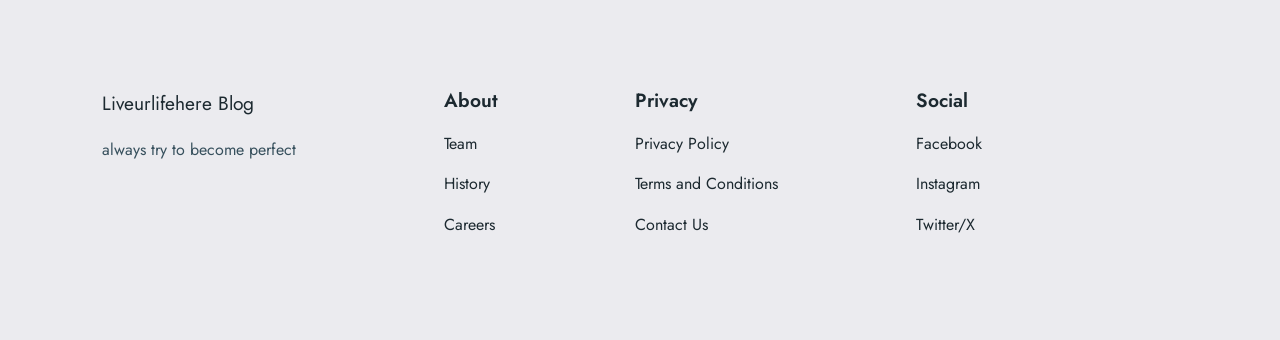How many links are there under 'Privacy'?
Using the details from the image, give an elaborate explanation to answer the question.

Under the 'Privacy' heading, there are three links: 'Privacy Policy', 'Terms and Conditions', and 'Contact Us'. Therefore, there are three links.